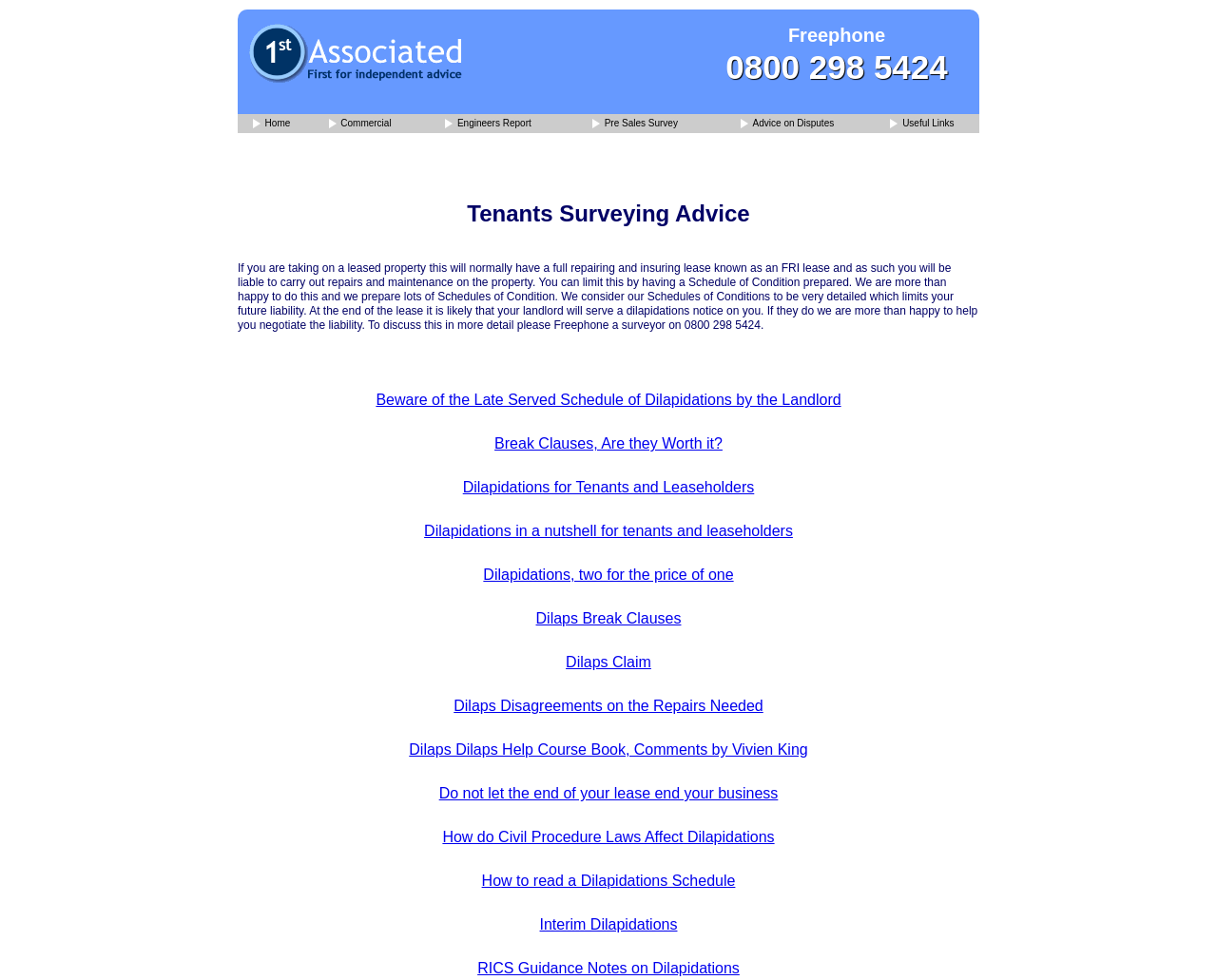Identify the bounding box coordinates for the element that needs to be clicked to fulfill this instruction: "Go to HOME". Provide the coordinates in the format of four float numbers between 0 and 1: [left, top, right, bottom].

None